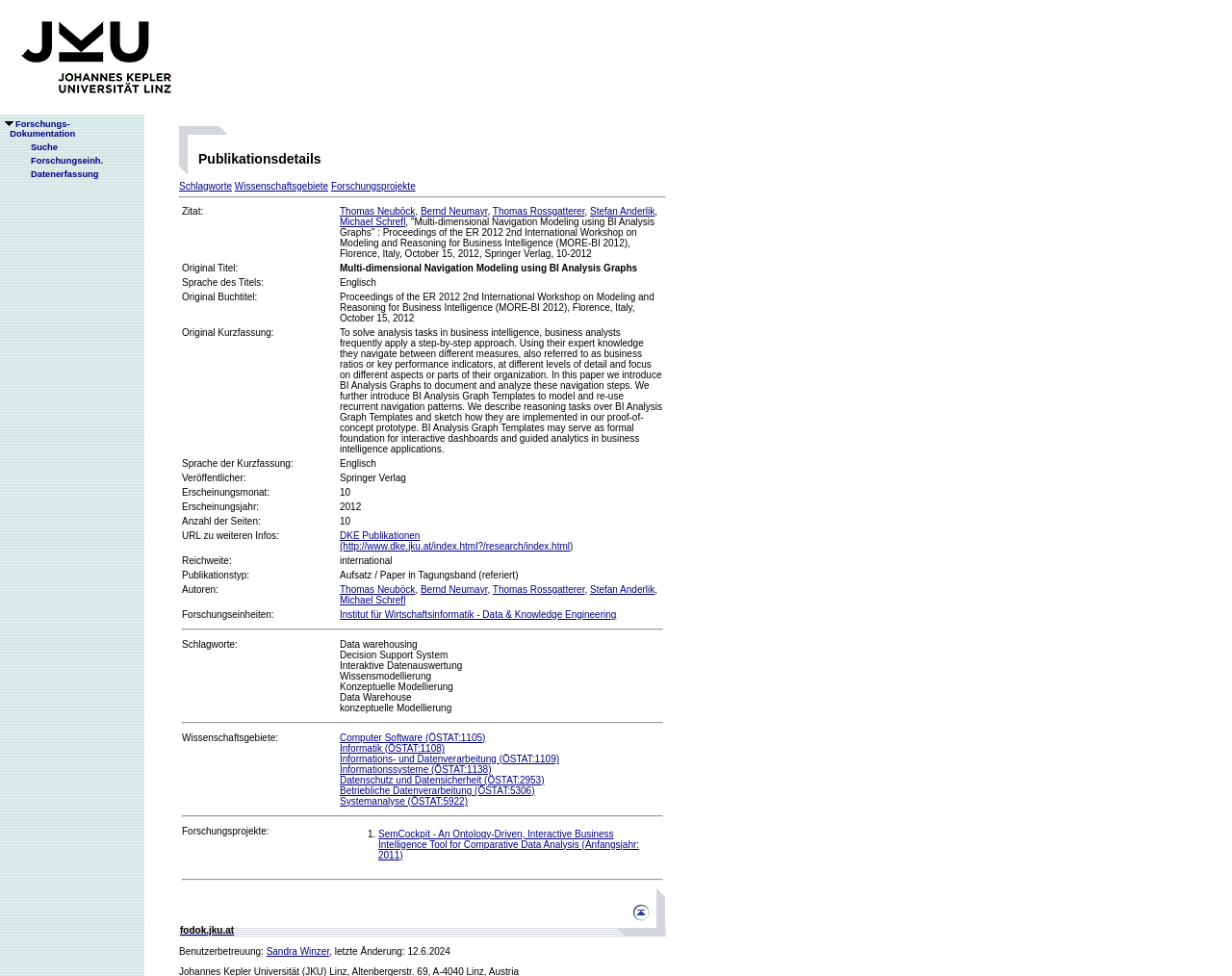Determine the bounding box coordinates for the clickable element required to fulfill the instruction: "search for publications". Provide the coordinates as four float numbers between 0 and 1, i.e., [left, top, right, bottom].

[0.012, 0.146, 0.047, 0.156]